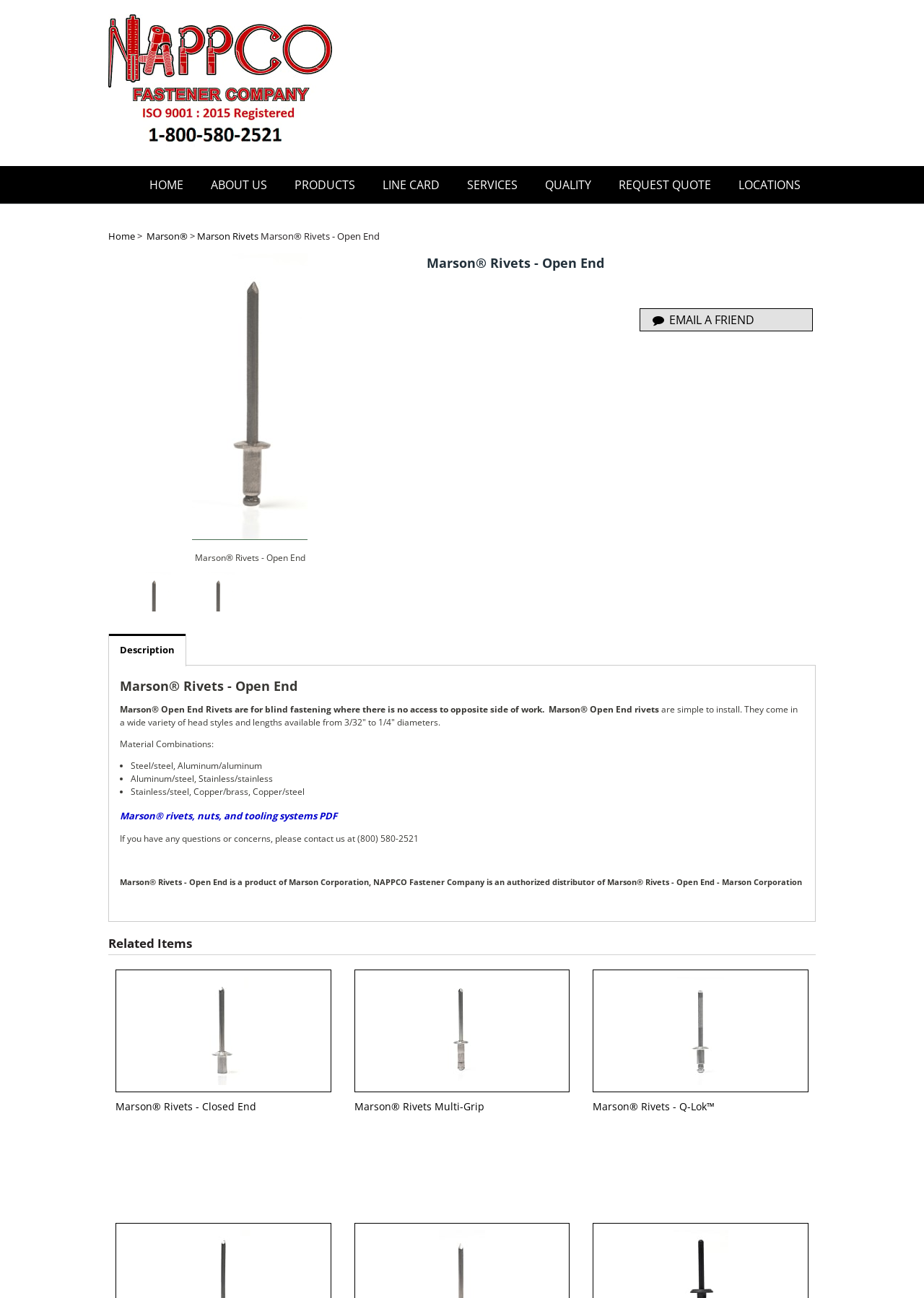Provide a one-word or brief phrase answer to the question:
What are the related items to Marson Rivets - Open End?

Marson Rivets - Closed End, Marson Rivets Multi-Grip, Marson Rivets - Q-Lok™